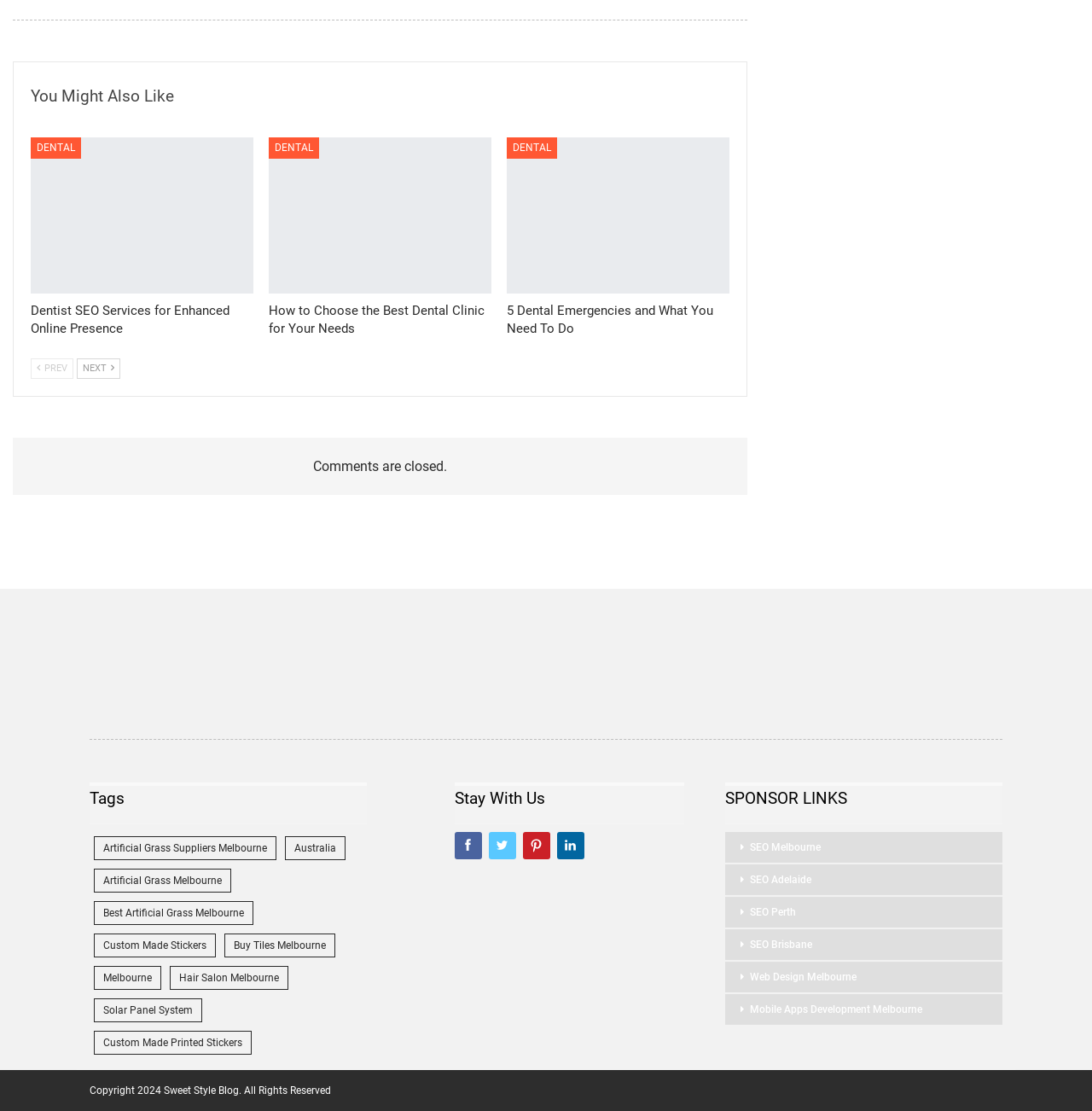Please predict the bounding box coordinates of the element's region where a click is necessary to complete the following instruction: "View '5 Dental Emergencies and What You Need To Do'". The coordinates should be represented by four float numbers between 0 and 1, i.e., [left, top, right, bottom].

[0.464, 0.124, 0.668, 0.264]